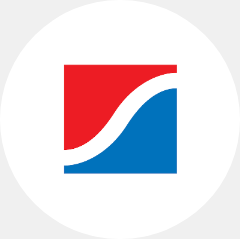What industry does Henry Schein operate in?
Answer the question with a single word or phrase by looking at the picture.

Healthcare